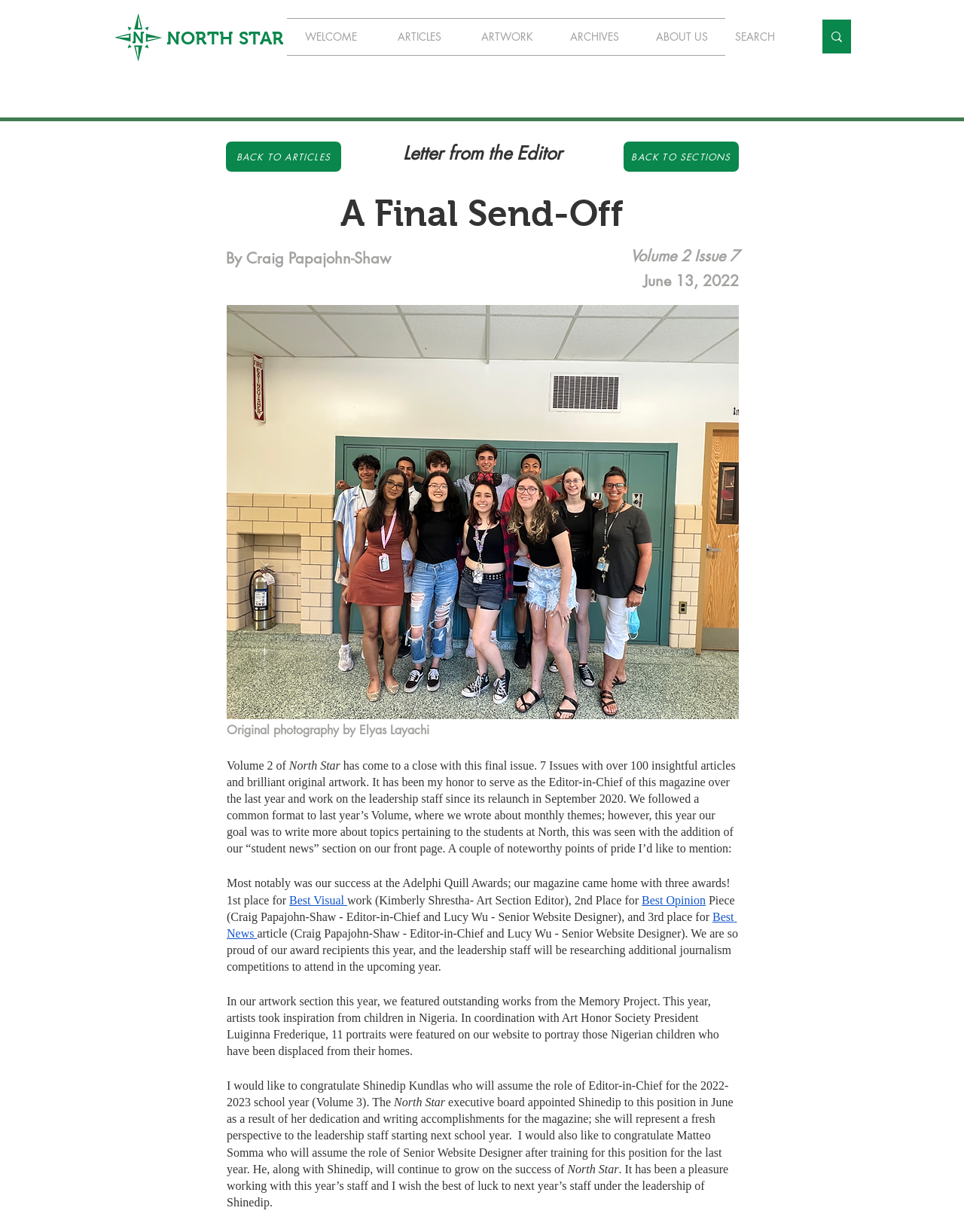Find the bounding box coordinates of the area that needs to be clicked in order to achieve the following instruction: "Go back to Articles". The coordinates should be specified as four float numbers between 0 and 1, i.e., [left, top, right, bottom].

[0.234, 0.115, 0.354, 0.139]